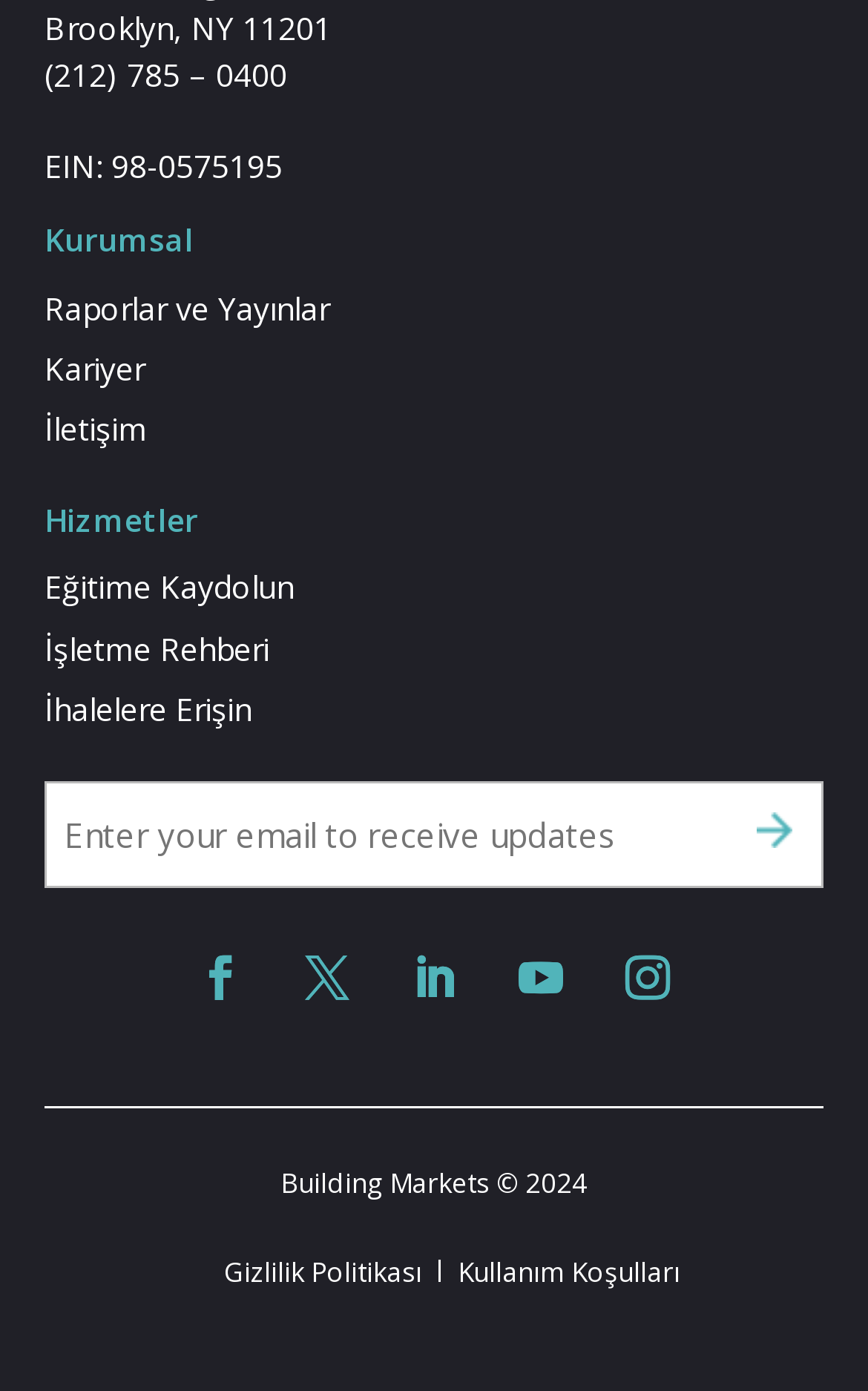Find the bounding box coordinates for the HTML element specified by: "Raporlar ve Yayınlar".

[0.051, 0.206, 0.379, 0.237]